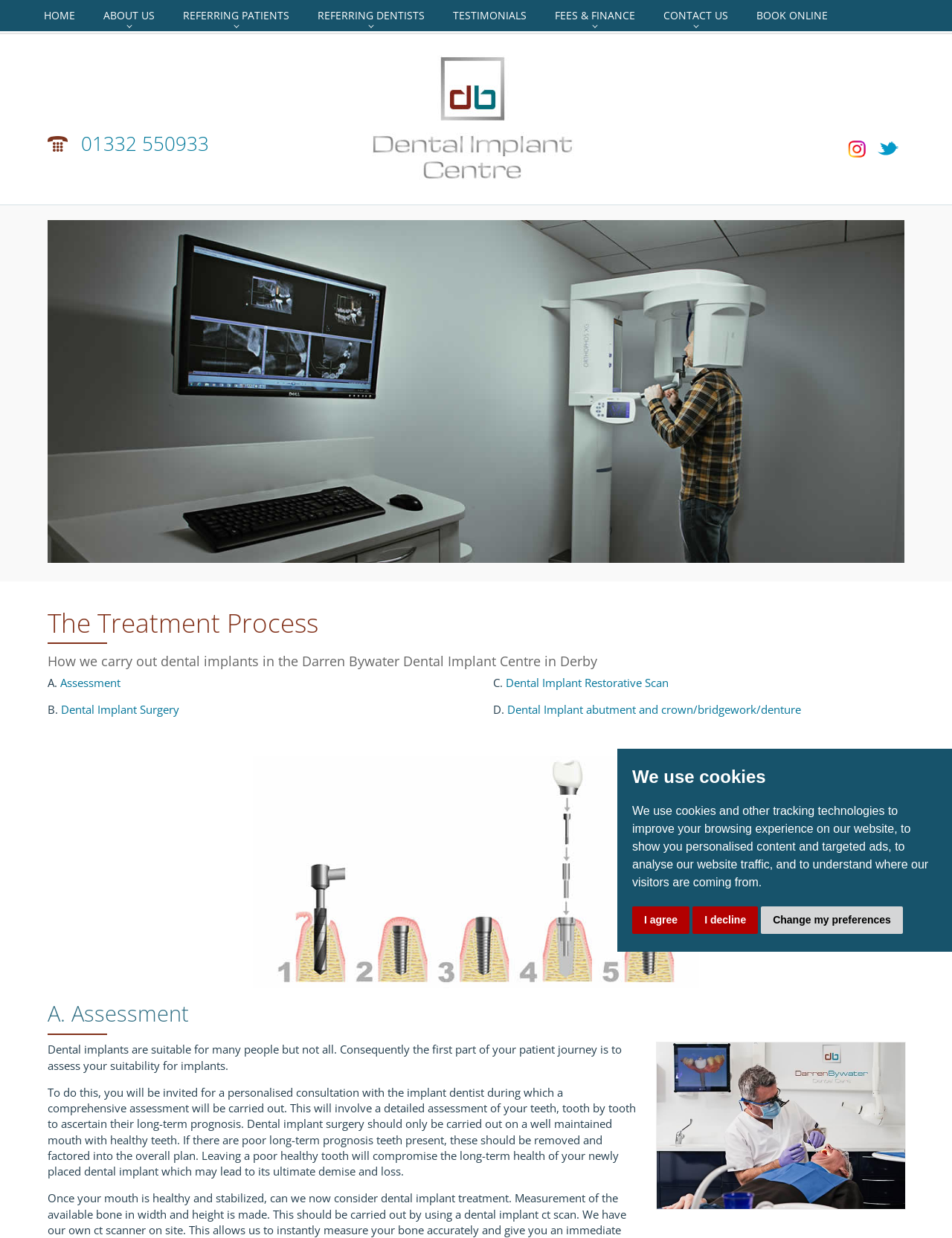Please predict the bounding box coordinates (top-left x, top-left y, bottom-right x, bottom-right y) for the UI element in the screenshot that fits the description: Dental Implant abutment and crown/bridgework/denture

[0.533, 0.567, 0.841, 0.579]